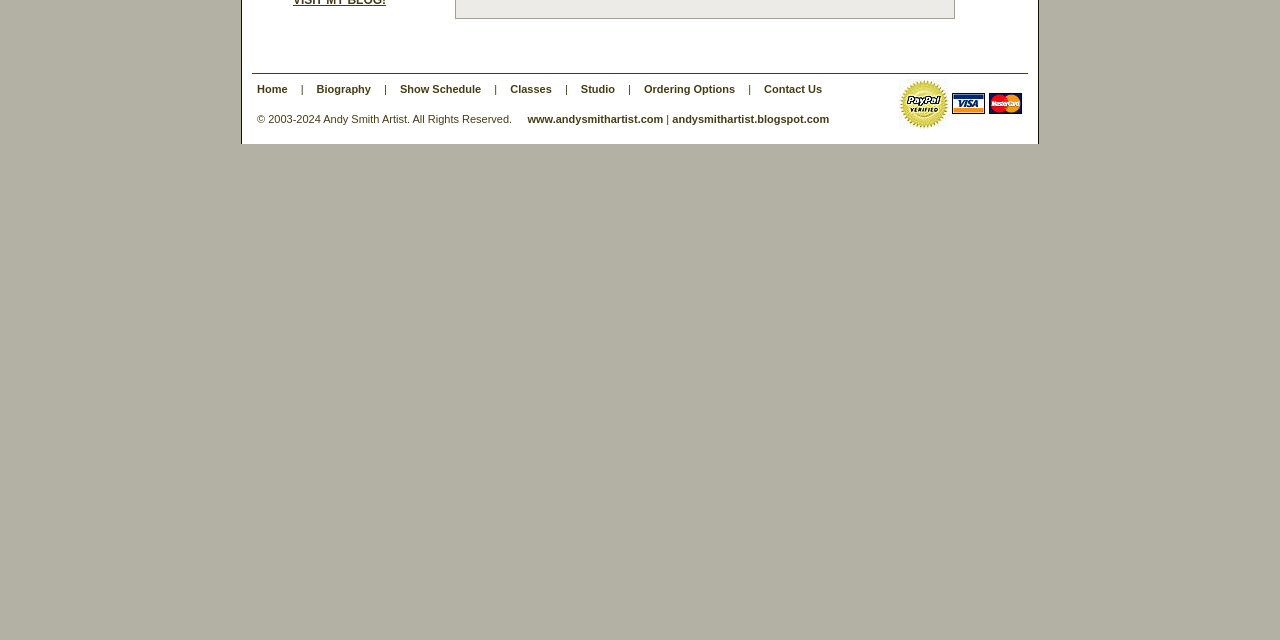Provide the bounding box coordinates for the specified HTML element described in this description: "andysmithartist.blogspot.com". The coordinates should be four float numbers ranging from 0 to 1, in the format [left, top, right, bottom].

[0.525, 0.177, 0.648, 0.195]